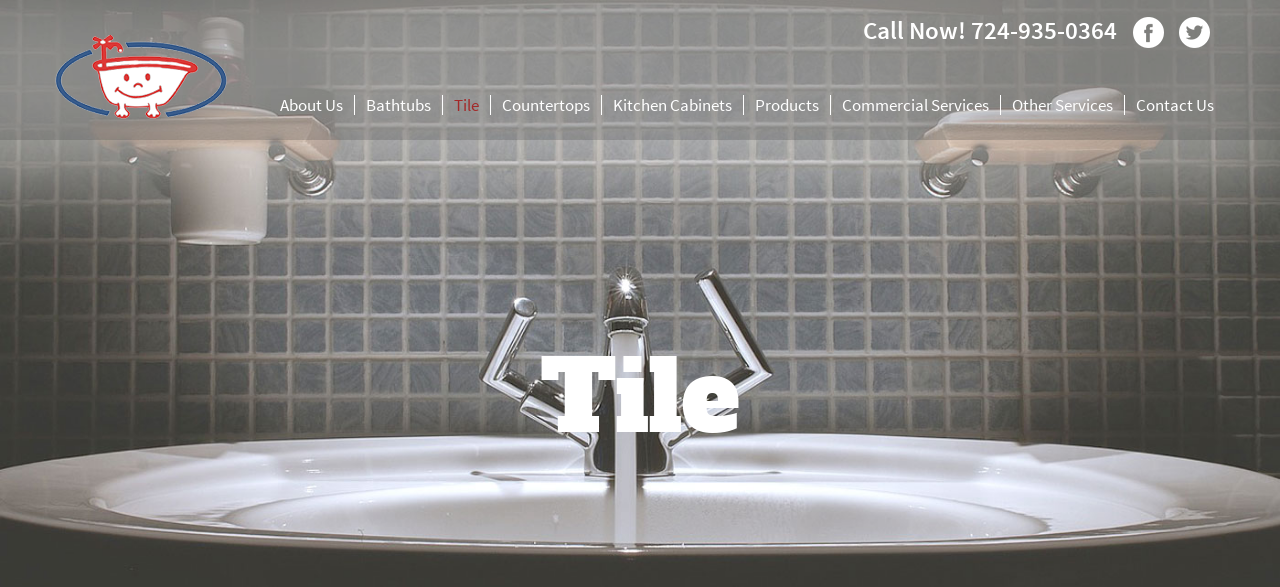What is the material of the faucets?
Give a detailed explanation using the information visible in the image.

The caption describes the sink as having elegant chrome faucets, indicating that the material of the faucets is chrome.